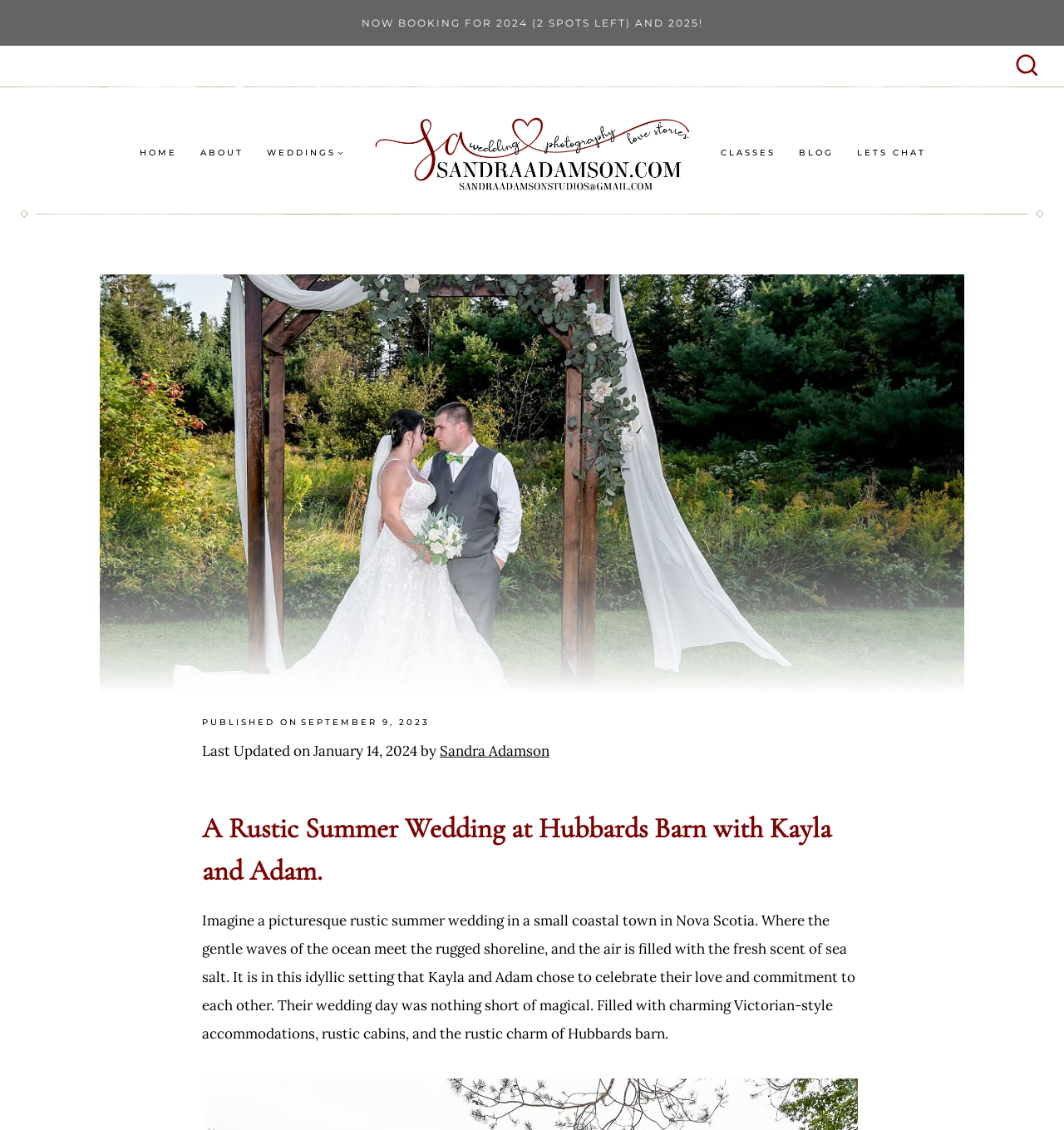Extract the main headline from the webpage and generate its text.

A Rustic Summer Wedding at Hubbards Barn with Kayla and Adam.